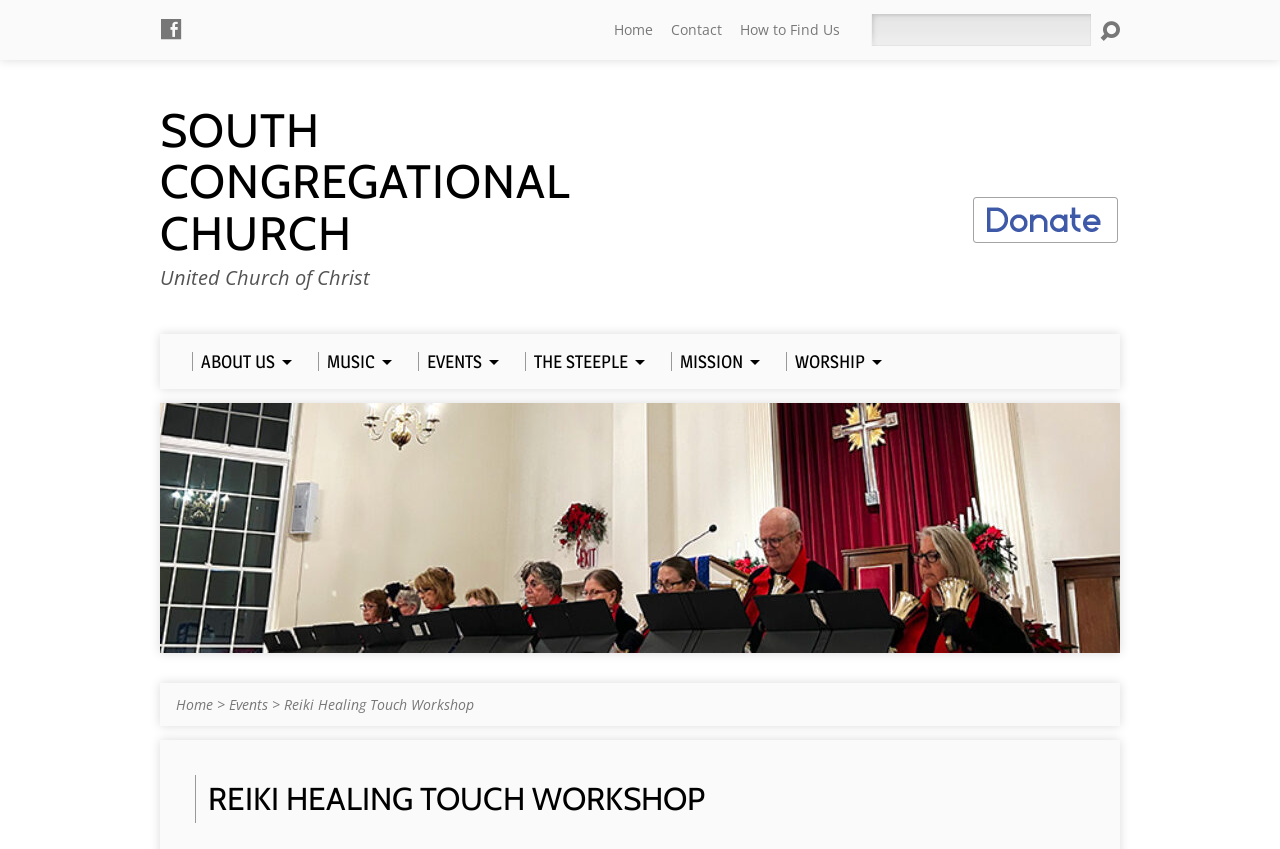What is the theme of the webpage?
Examine the webpage screenshot and provide an in-depth answer to the question.

I analyzed the content of the webpage, including the church name, the United Church of Christ affiliation, and the Reiki Healing Touch Workshop event, and inferred that the theme of the webpage is related to church and spirituality.